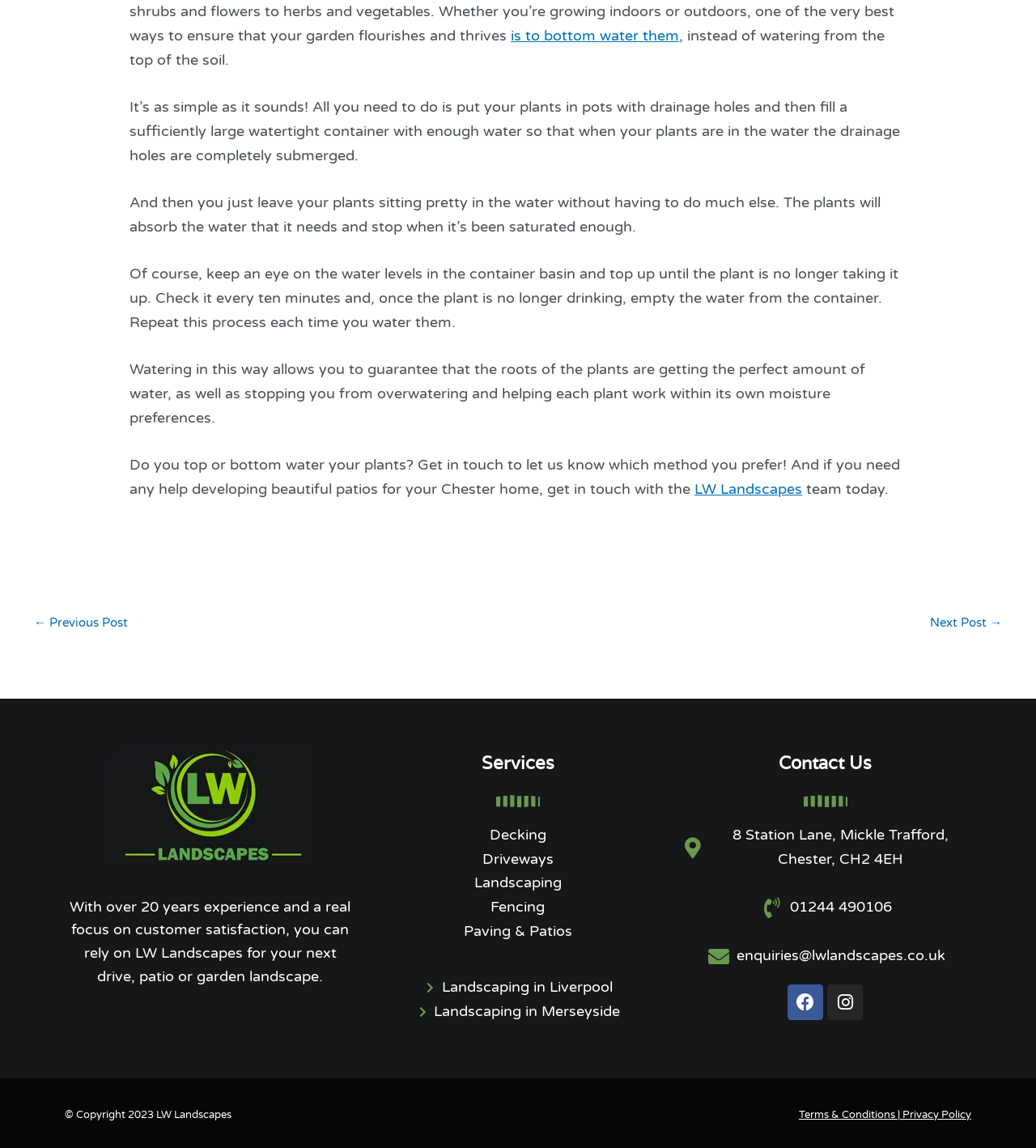Using the description "← Previous Post", predict the bounding box of the relevant HTML element.

[0.033, 0.531, 0.123, 0.556]